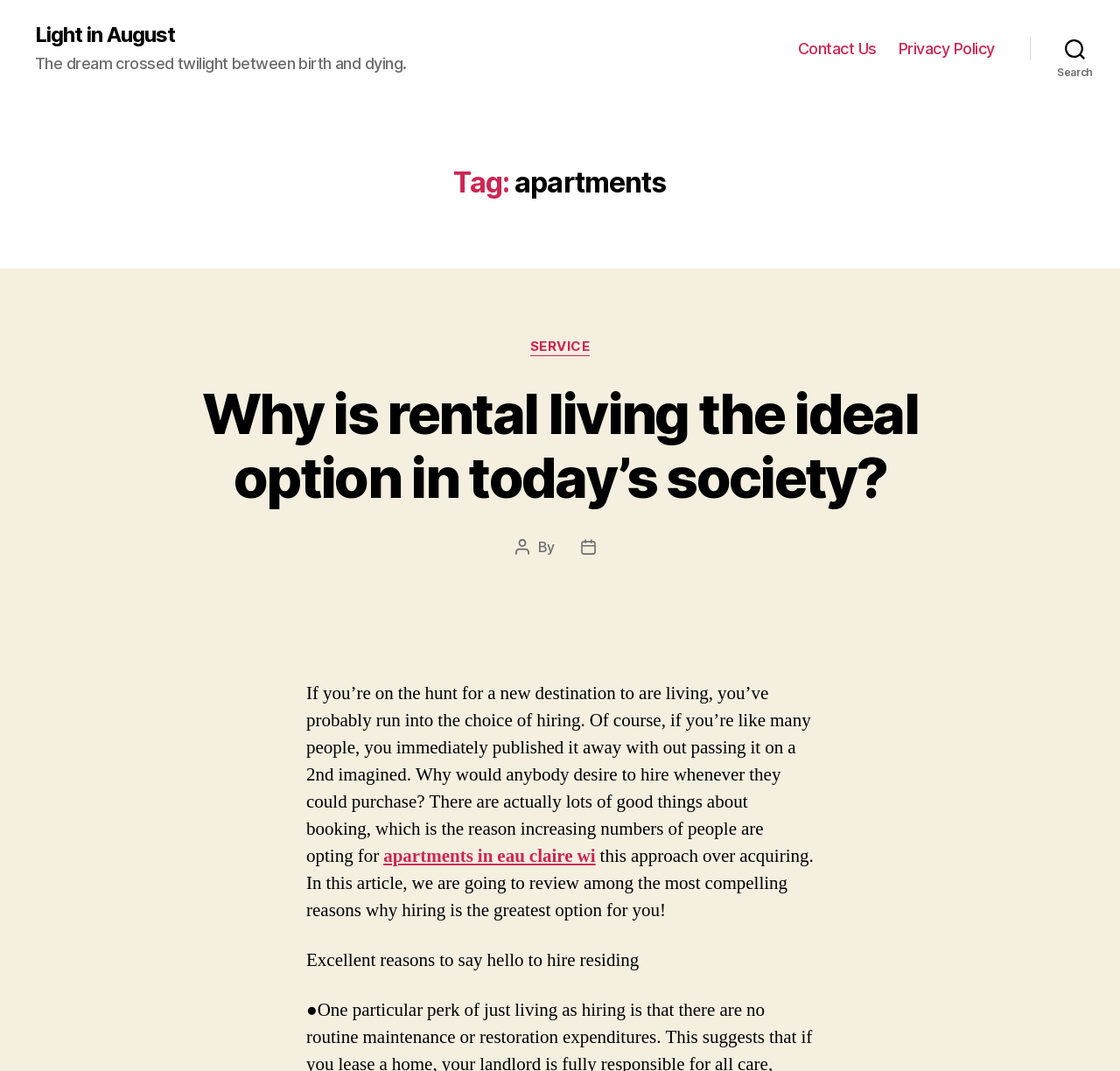Locate the UI element that matches the description apartments in eau claire wi in the webpage screenshot. Return the bounding box coordinates in the format (top-left x, top-left y, bottom-right x, bottom-right y), with values ranging from 0 to 1.

[0.342, 0.788, 0.532, 0.81]